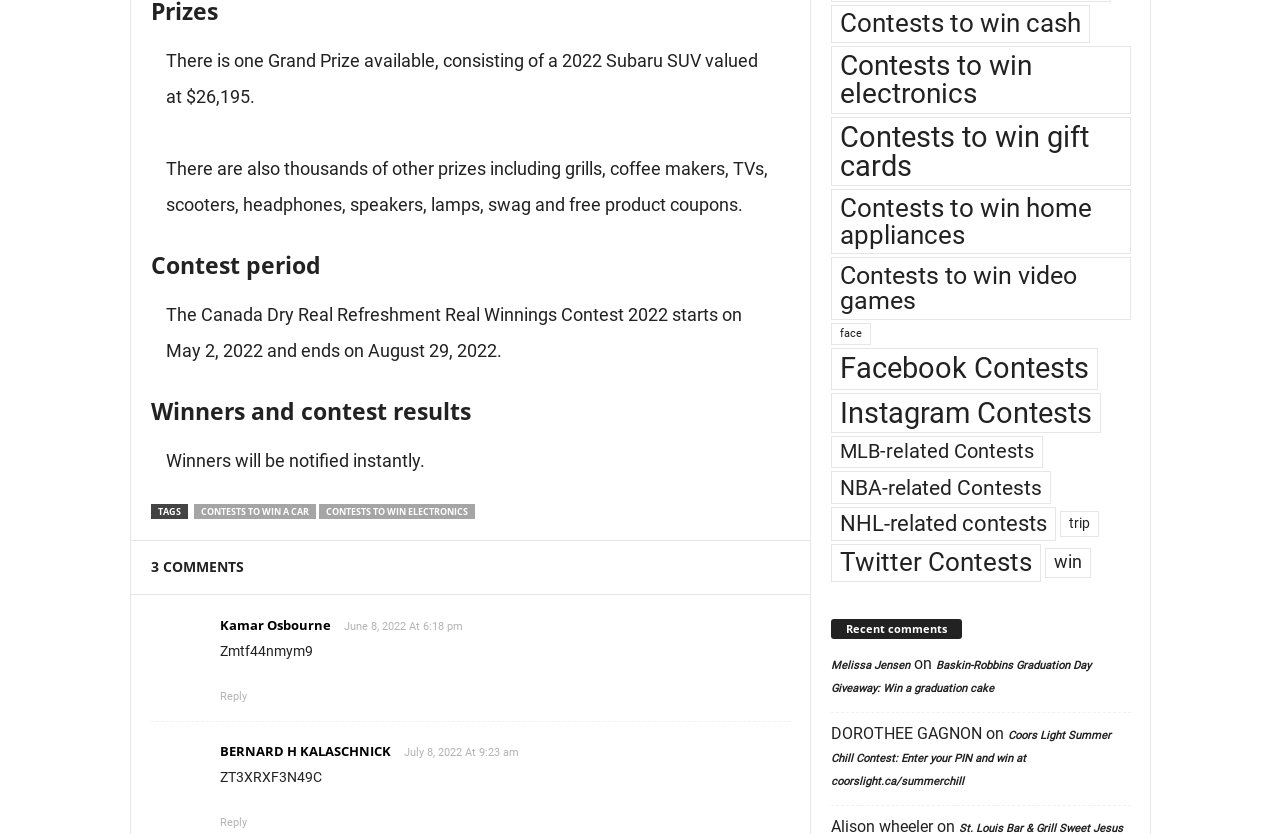Using the information shown in the image, answer the question with as much detail as possible: What is the name of the person who commented on June 8, 2022 at 6:18 pm?

The name of the person is mentioned in the StaticText element with ID 567, which is a child element of the article element with ID 364.